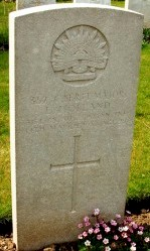Explain the image with as much detail as possible.

The image depicts the gravestone of Company Sergeant Major Ernest Holland, who served with the Australian Infantry Force during World War I. The headstone is marked with the emblem of the Australian military, reflecting his distinguished service. Holland, born in Nottingham in 1895, emigrated to Australia, where he initially worked as a farm laborer before enlisting in the army in 1915. He participated in significant battles on the Western Front, including the disastrous engagement at Fromelles, where he was wounded. Tragically, Holland lost his life on March 14, 1917, during an advance in Bapaume and was buried in Beaulencourt British Cemetery. His gravestone stands as a memorial to his courage and sacrifice, honoring his legacy and connection to both Australia and his hometown in Beeston.